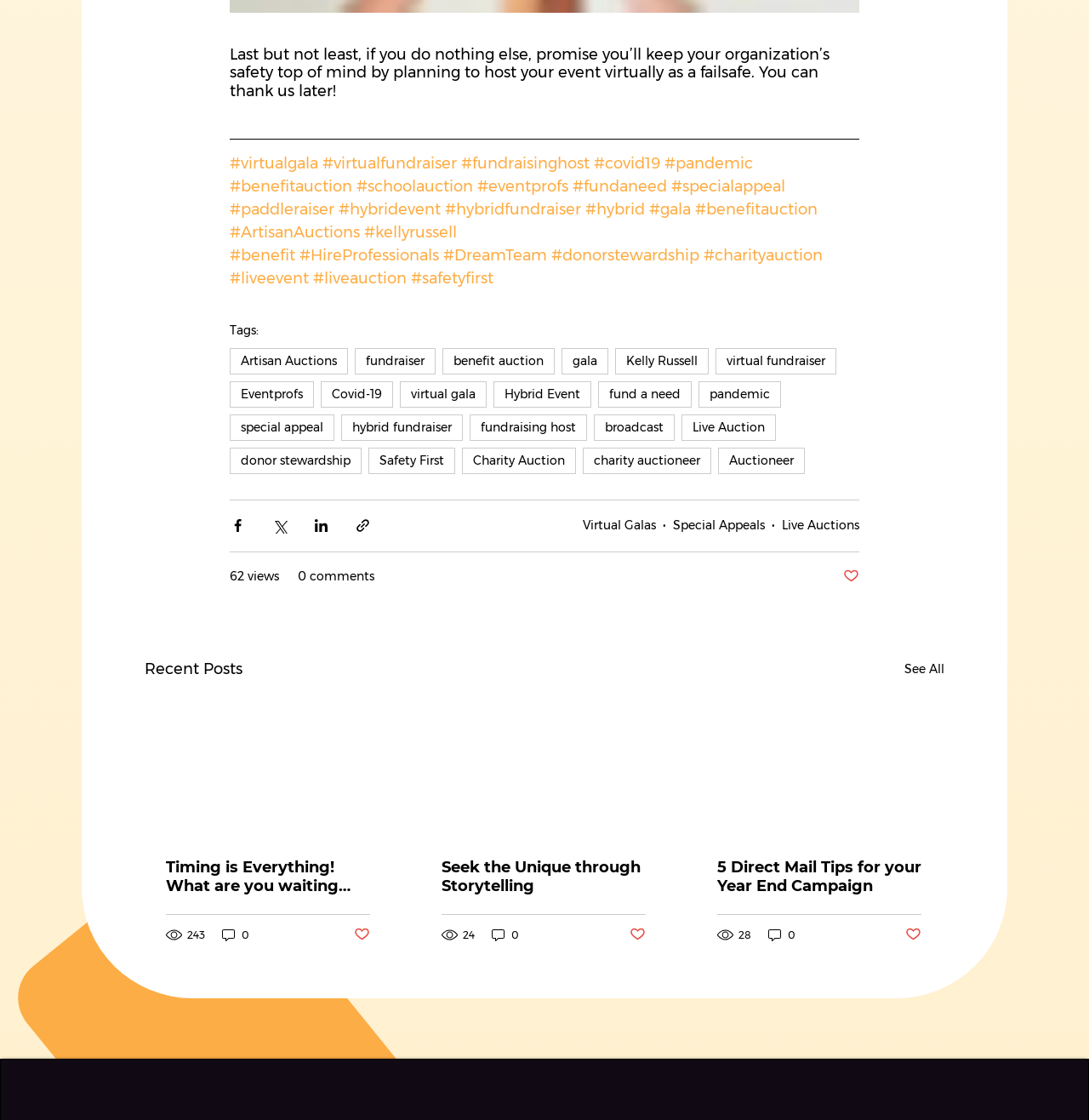Find the bounding box coordinates of the element you need to click on to perform this action: 'Click the 'Share via Facebook' button'. The coordinates should be represented by four float values between 0 and 1, in the format [left, top, right, bottom].

[0.211, 0.462, 0.226, 0.476]